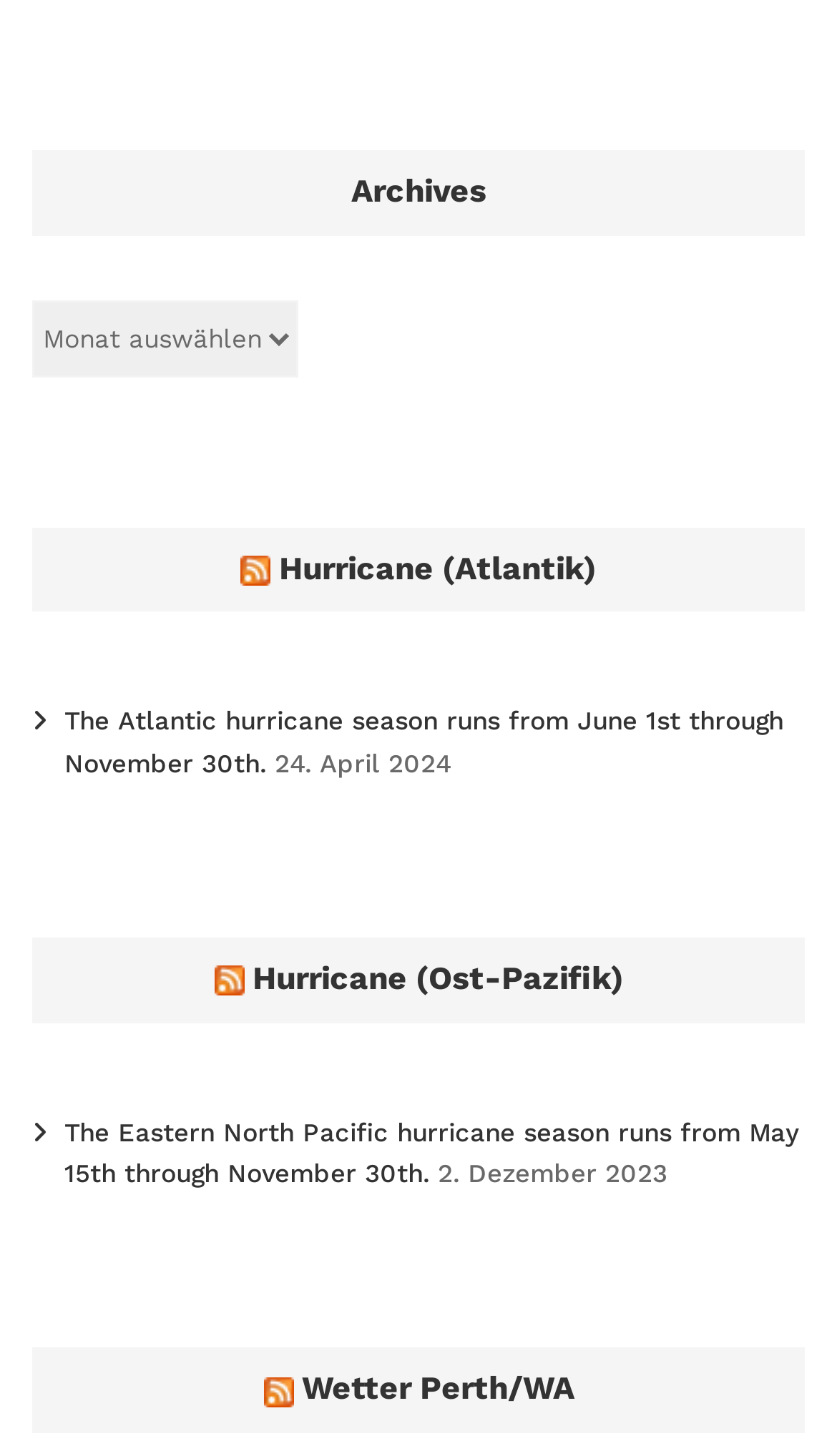Please reply to the following question using a single word or phrase: 
What is the duration of the Eastern North Pacific hurricane season?

May 15th through November 30th